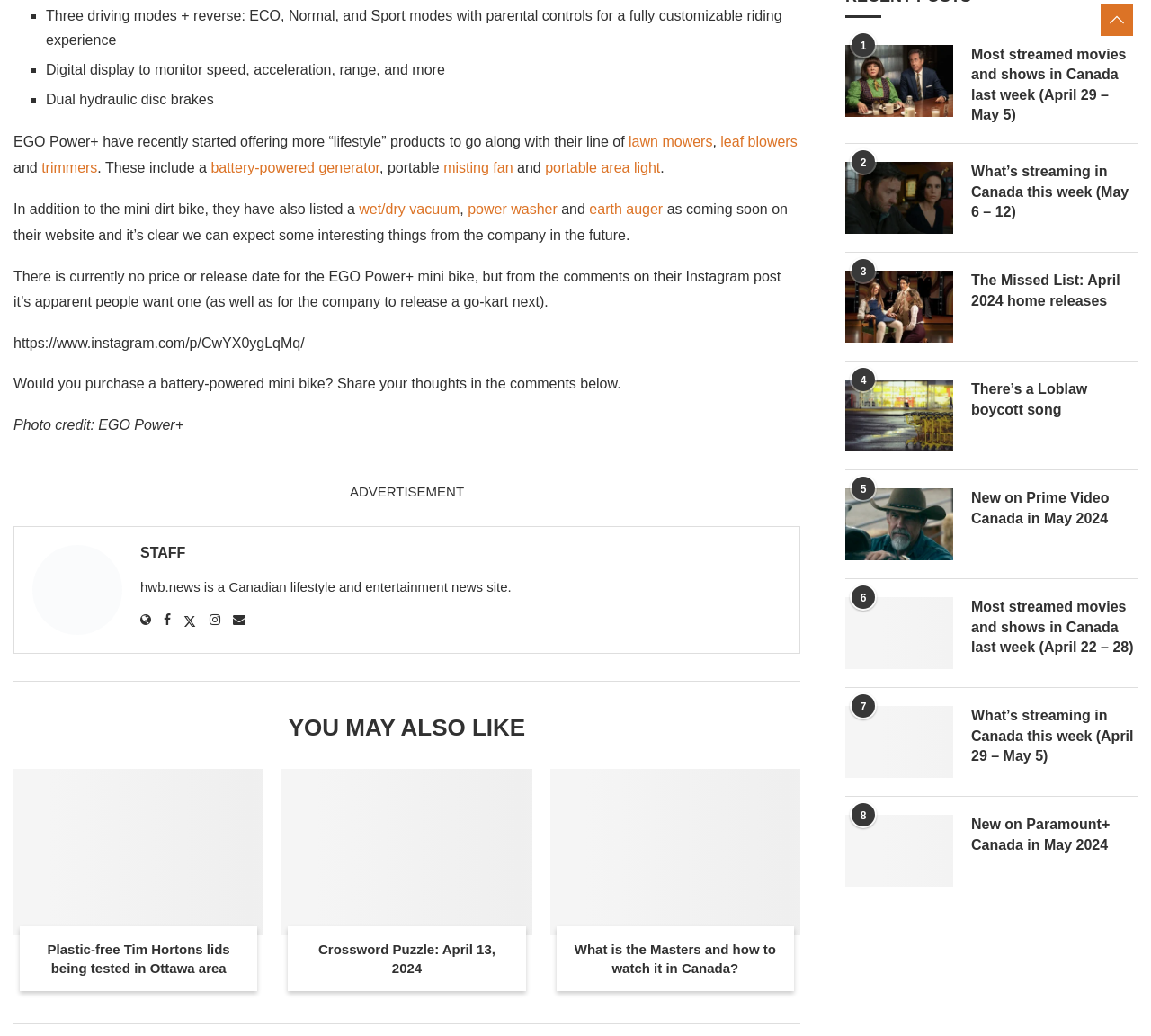Please indicate the bounding box coordinates of the element's region to be clicked to achieve the instruction: "View the photo of the EGO Power+ mini bike". Provide the coordinates as four float numbers between 0 and 1, i.e., [left, top, right, bottom].

[0.012, 0.32, 0.695, 0.345]